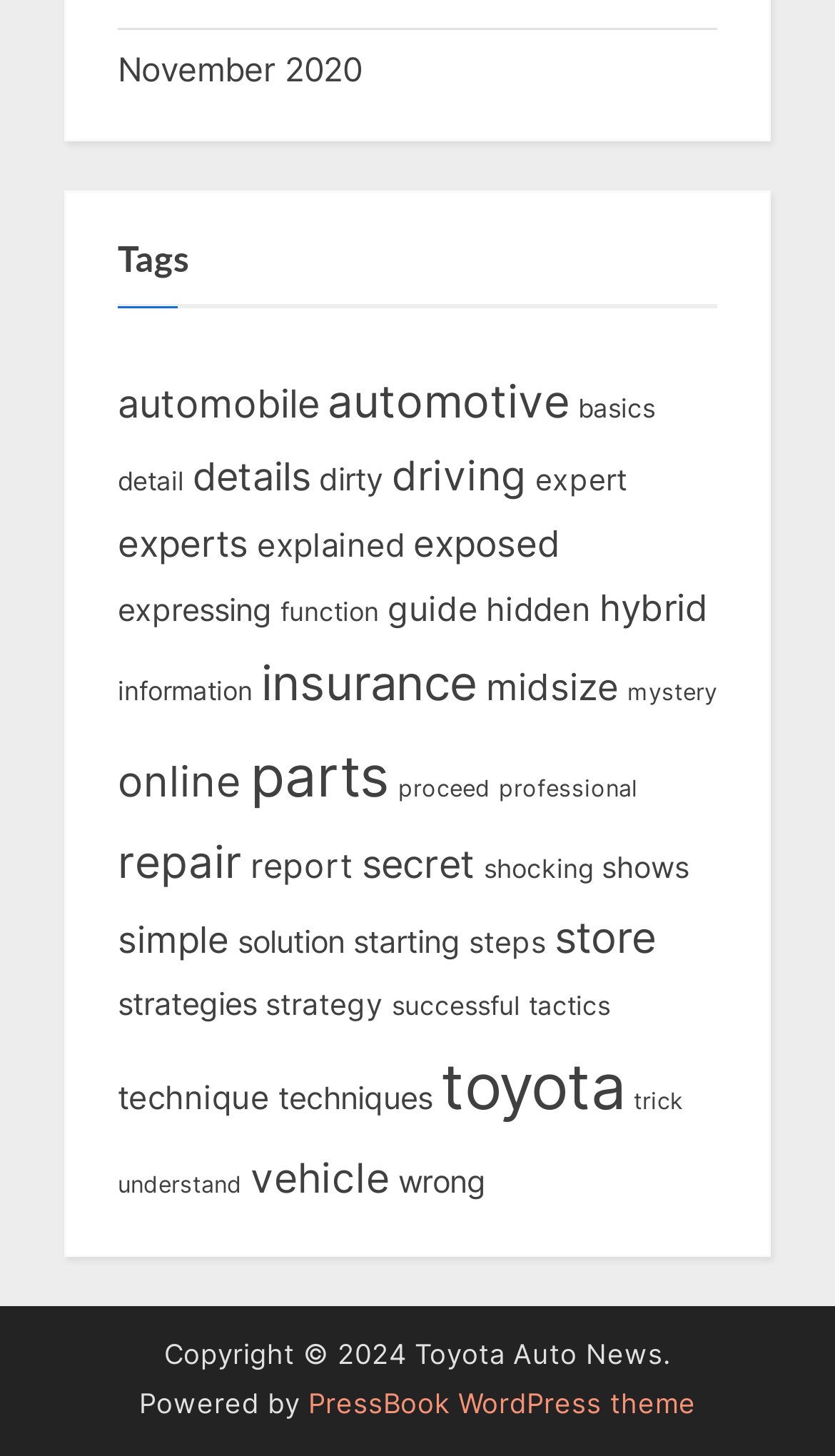Please find the bounding box for the following UI element description. Provide the coordinates in (top-left x, top-left y, bottom-right x, bottom-right y) format, with values between 0 and 1: November 2020

[0.141, 0.033, 0.433, 0.061]